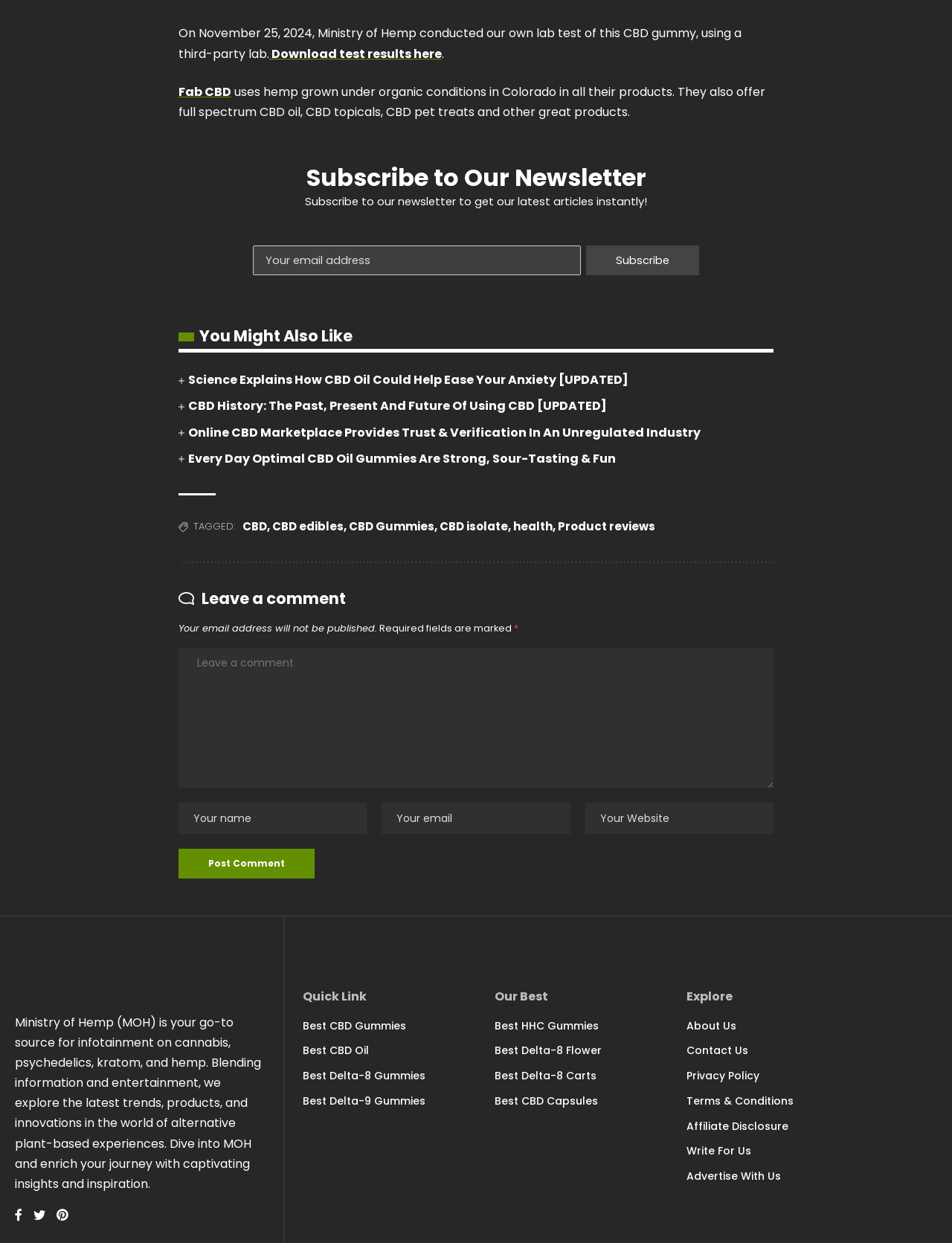What is the purpose of the newsletter subscription?
Please respond to the question with a detailed and well-explained answer.

The purpose of subscribing to the newsletter is to receive the latest articles from the Ministry of Hemp instantly, as mentioned in the subscription form.